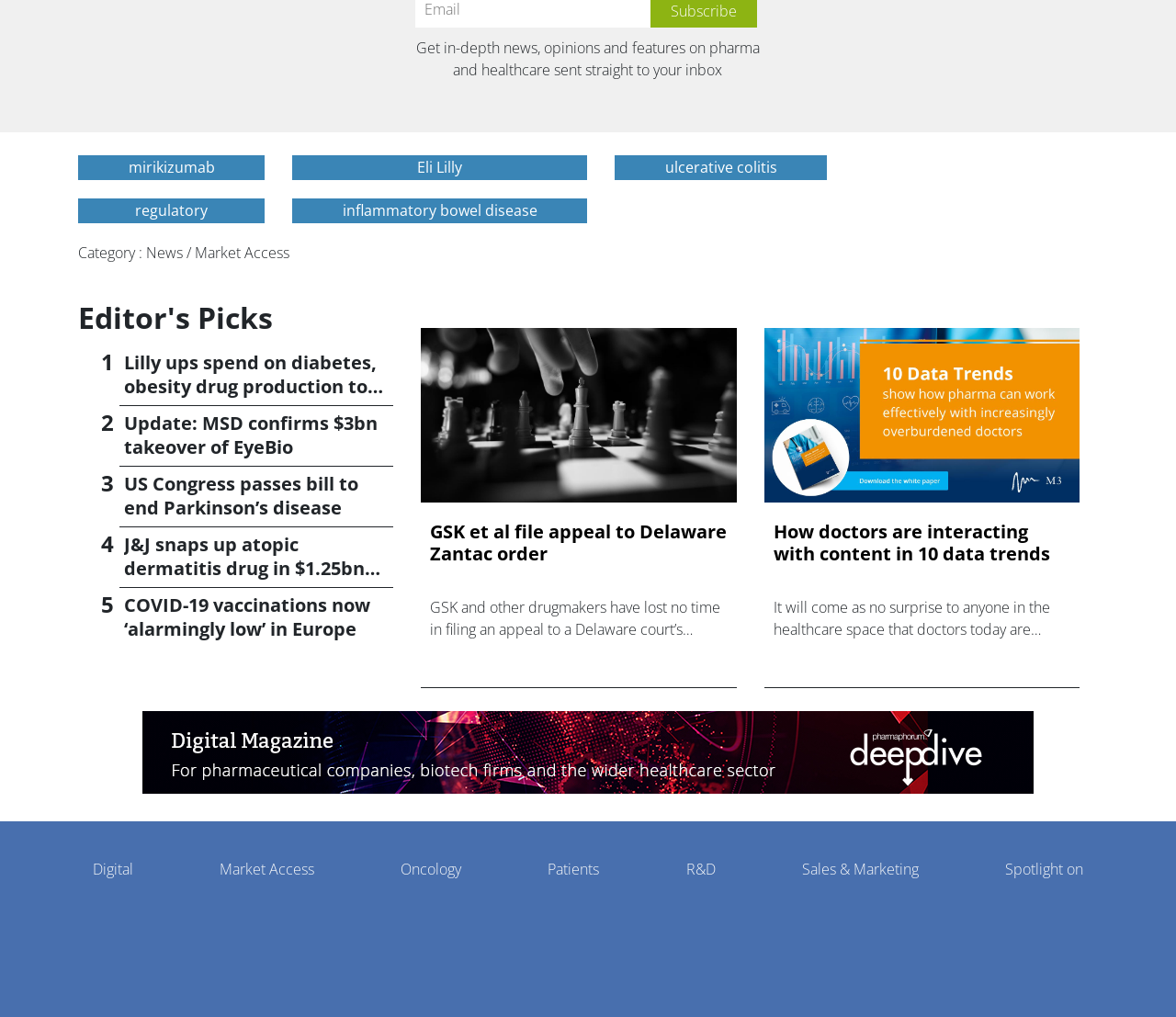What is the purpose of the 'Get in-depth news, opinions and features on pharma and healthcare sent straight to your inbox' text?
Give a detailed response to the question by analyzing the screenshot.

The purpose of the text 'Get in-depth news, opinions and features on pharma and healthcare sent straight to your inbox' is to promote subscription to the website's newsletter or email service, allowing users to receive in-depth news, opinions, and features on pharma and healthcare directly in their inbox.